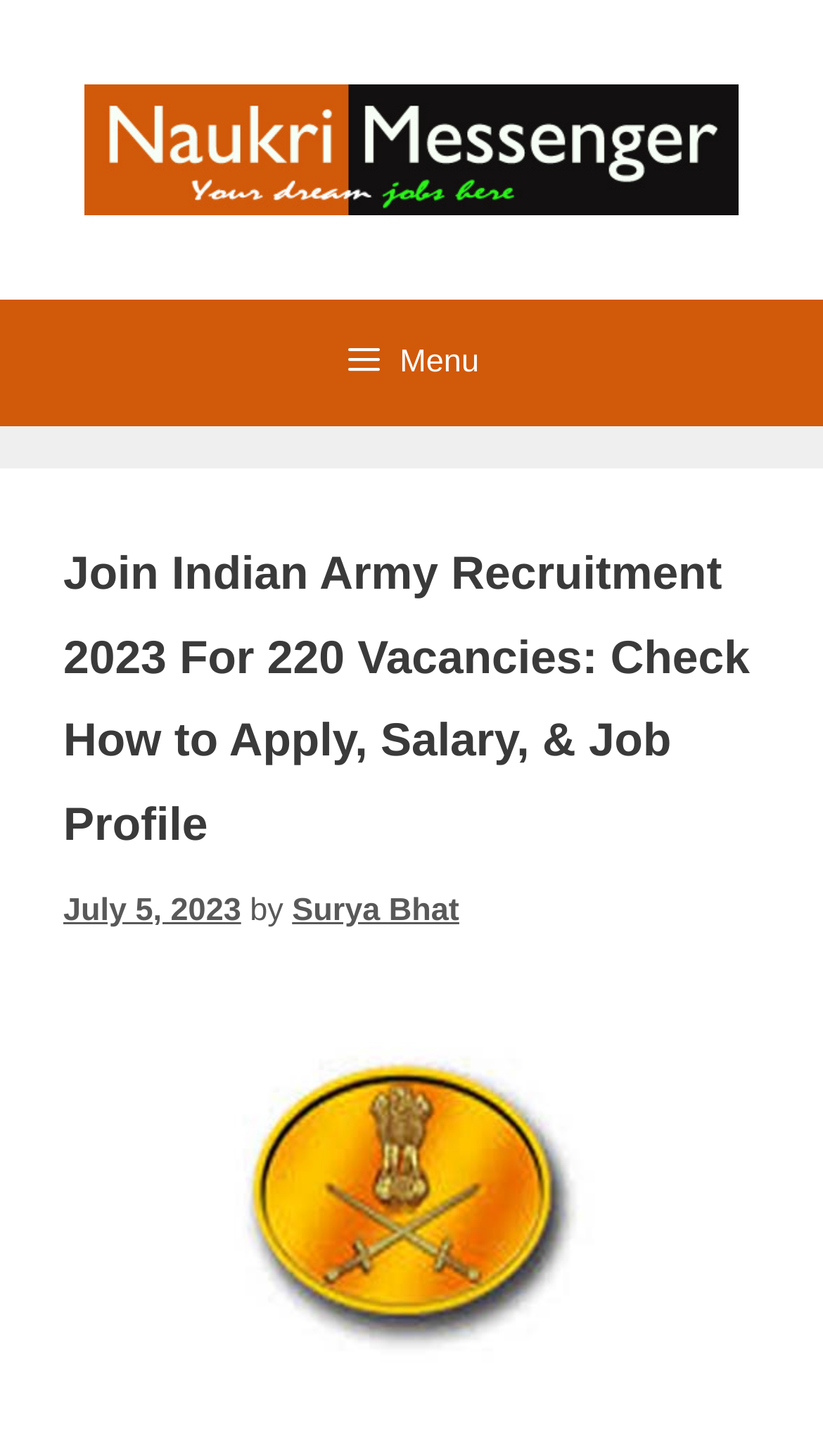Refer to the element description Surya Bhat and identify the corresponding bounding box in the screenshot. Format the coordinates as (top-left x, top-left y, bottom-right x, bottom-right y) with values in the range of 0 to 1.

[0.355, 0.613, 0.558, 0.638]